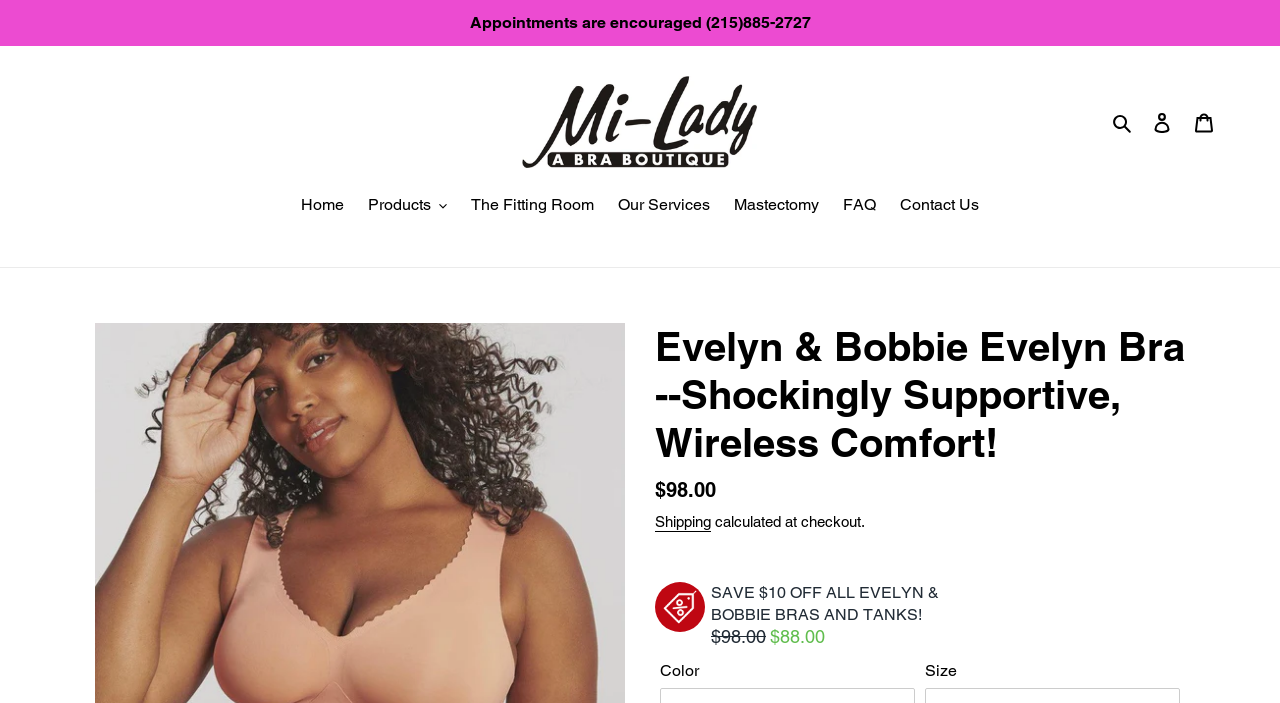Find the bounding box coordinates for the element that must be clicked to complete the instruction: "Explore 'Mastectomy'". The coordinates should be four float numbers between 0 and 1, indicated as [left, top, right, bottom].

[0.566, 0.275, 0.648, 0.313]